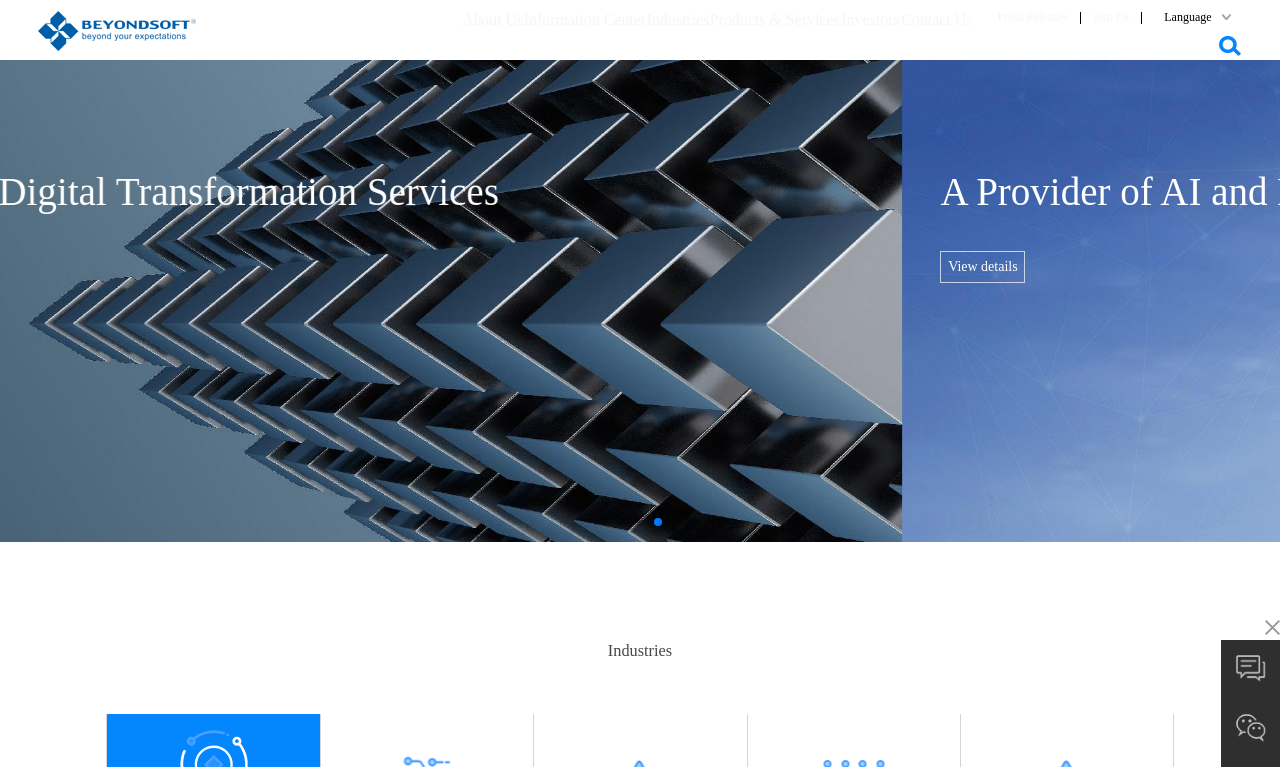Please mark the bounding box coordinates of the area that should be clicked to carry out the instruction: "Read press releases".

[0.779, 0.007, 0.834, 0.038]